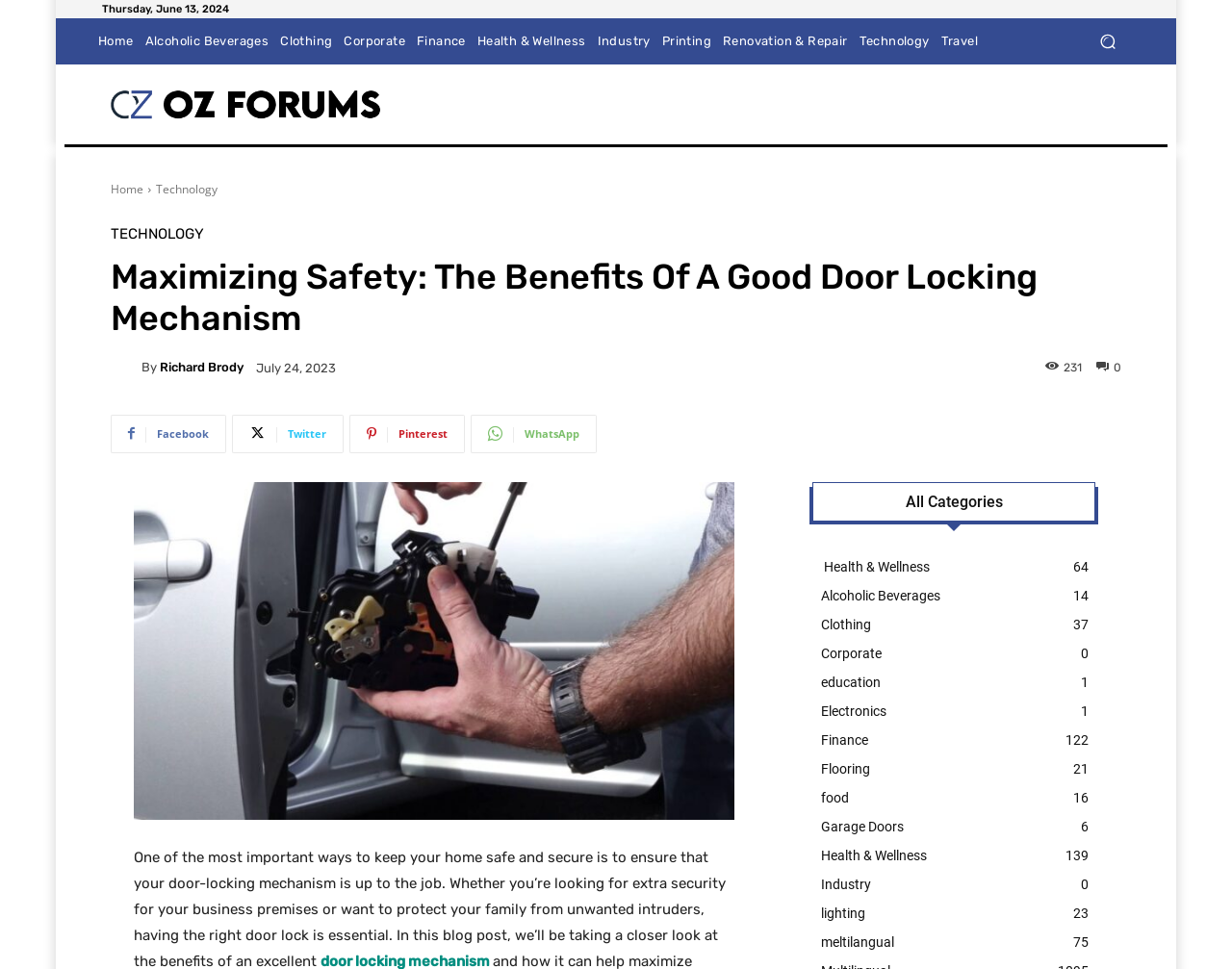Extract the primary headline from the webpage and present its text.

Maximizing Safety: The Benefits Of A Good Door Locking Mechanism